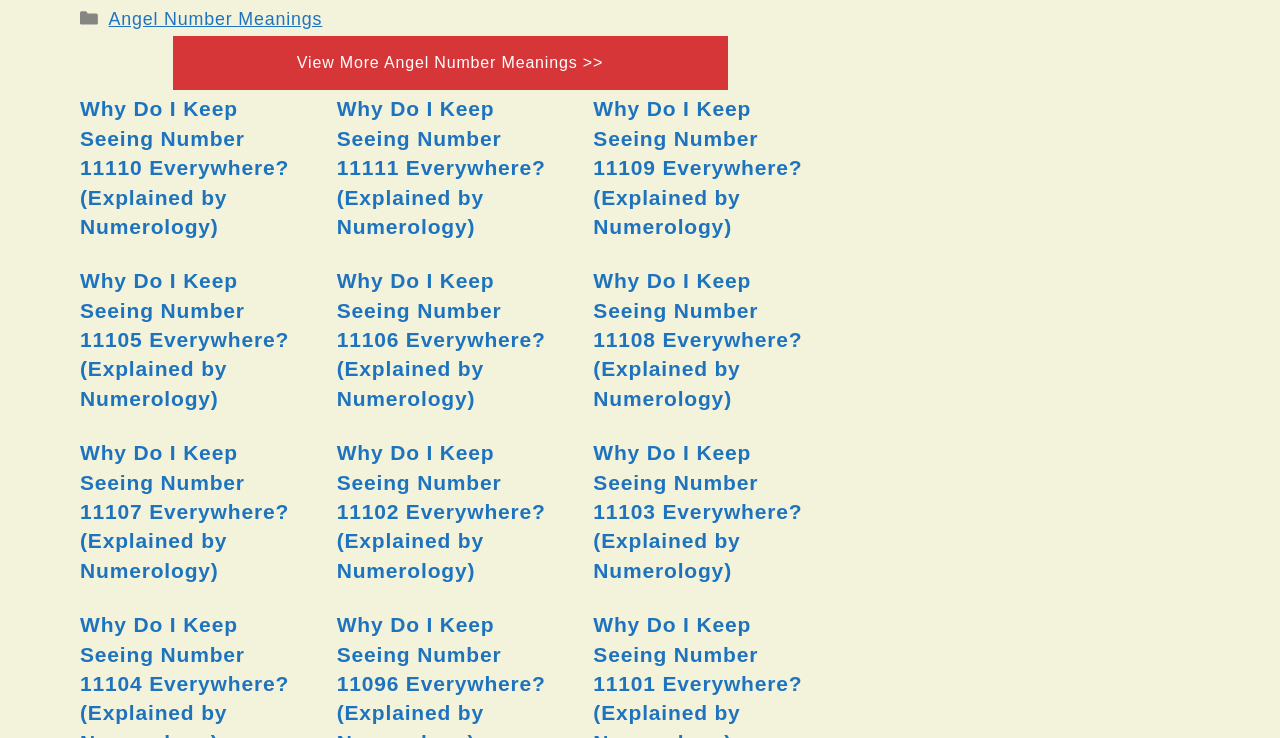Please find the bounding box coordinates of the clickable region needed to complete the following instruction: "Browse categories". The bounding box coordinates must consist of four float numbers between 0 and 1, i.e., [left, top, right, bottom].

[0.084, 0.01, 0.158, 0.037]